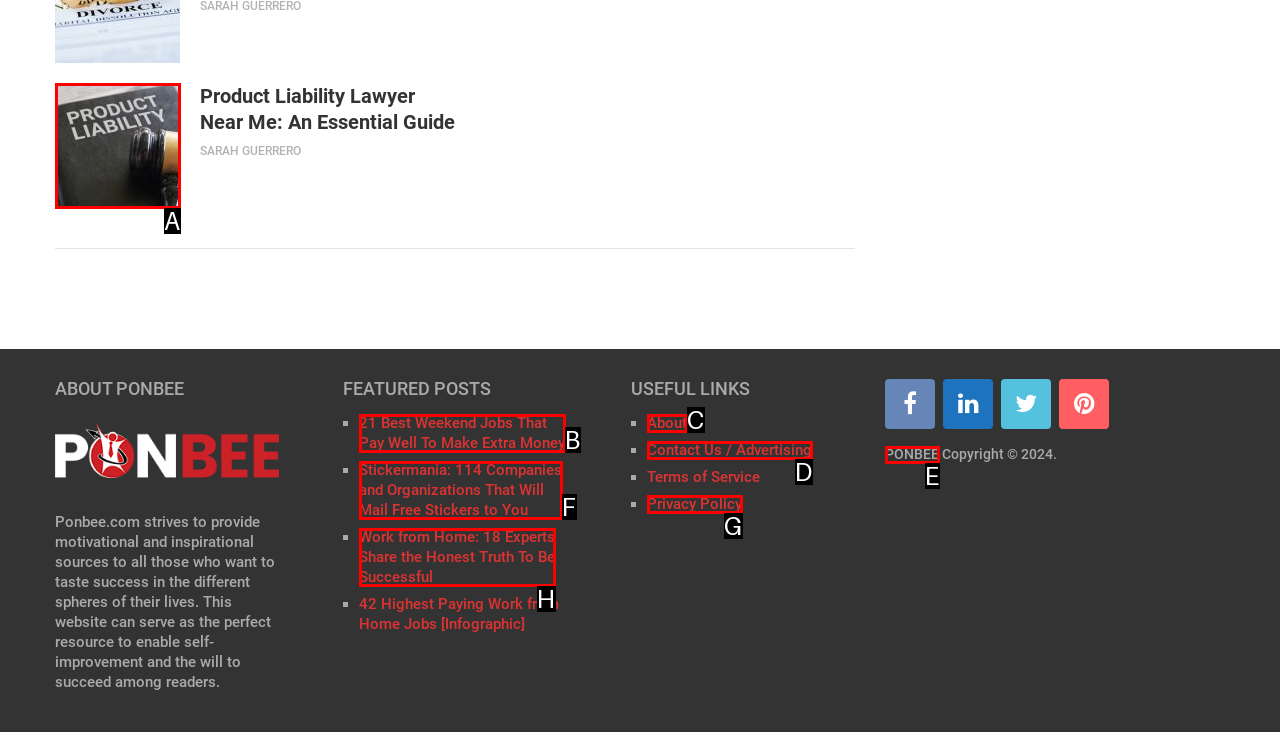Based on the element description: Best of the Best, choose the HTML element that matches best. Provide the letter of your selected option.

None